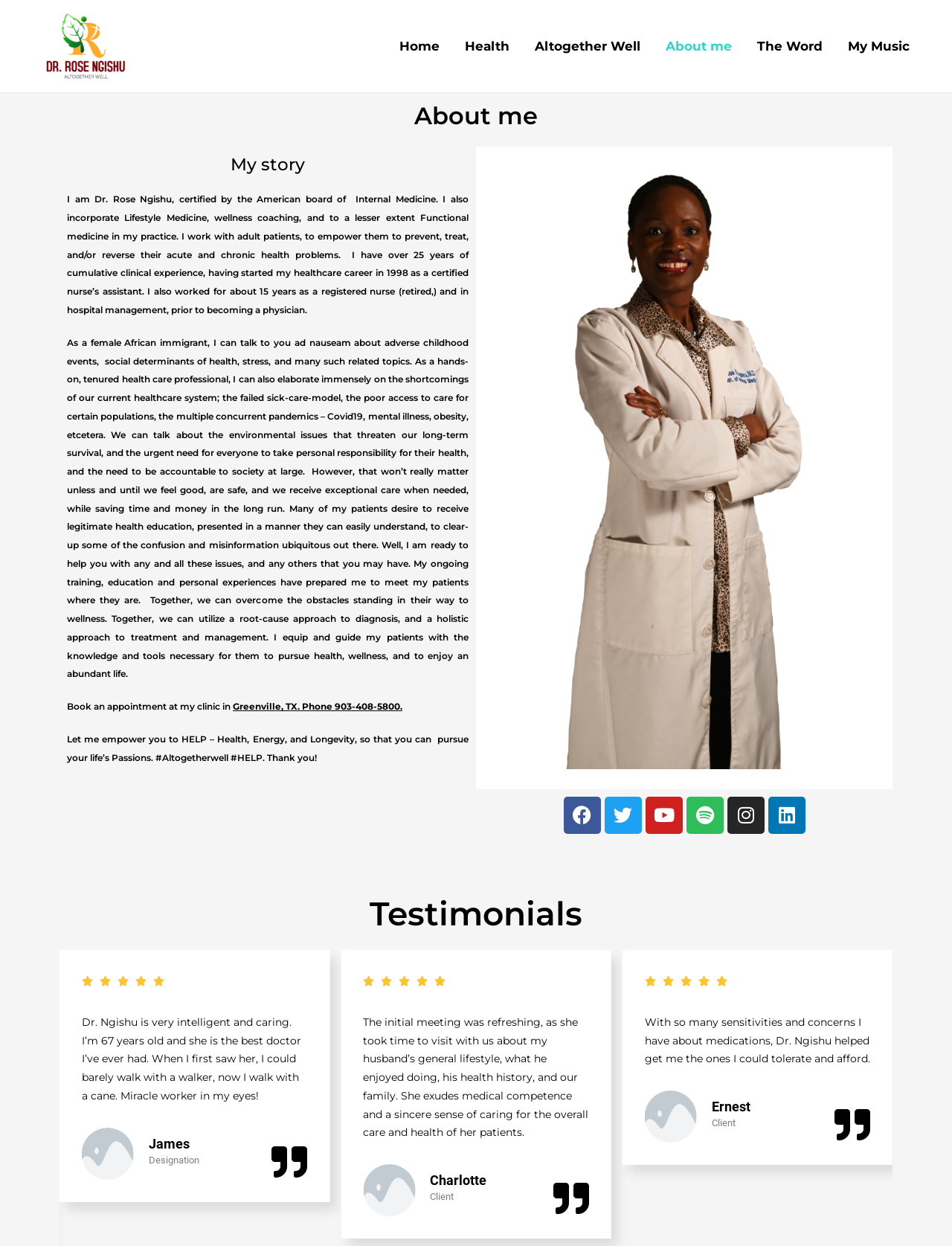Pinpoint the bounding box coordinates of the clickable area necessary to execute the following instruction: "Click the Home link". The coordinates should be given as four float numbers between 0 and 1, namely [left, top, right, bottom].

[0.406, 0.004, 0.475, 0.07]